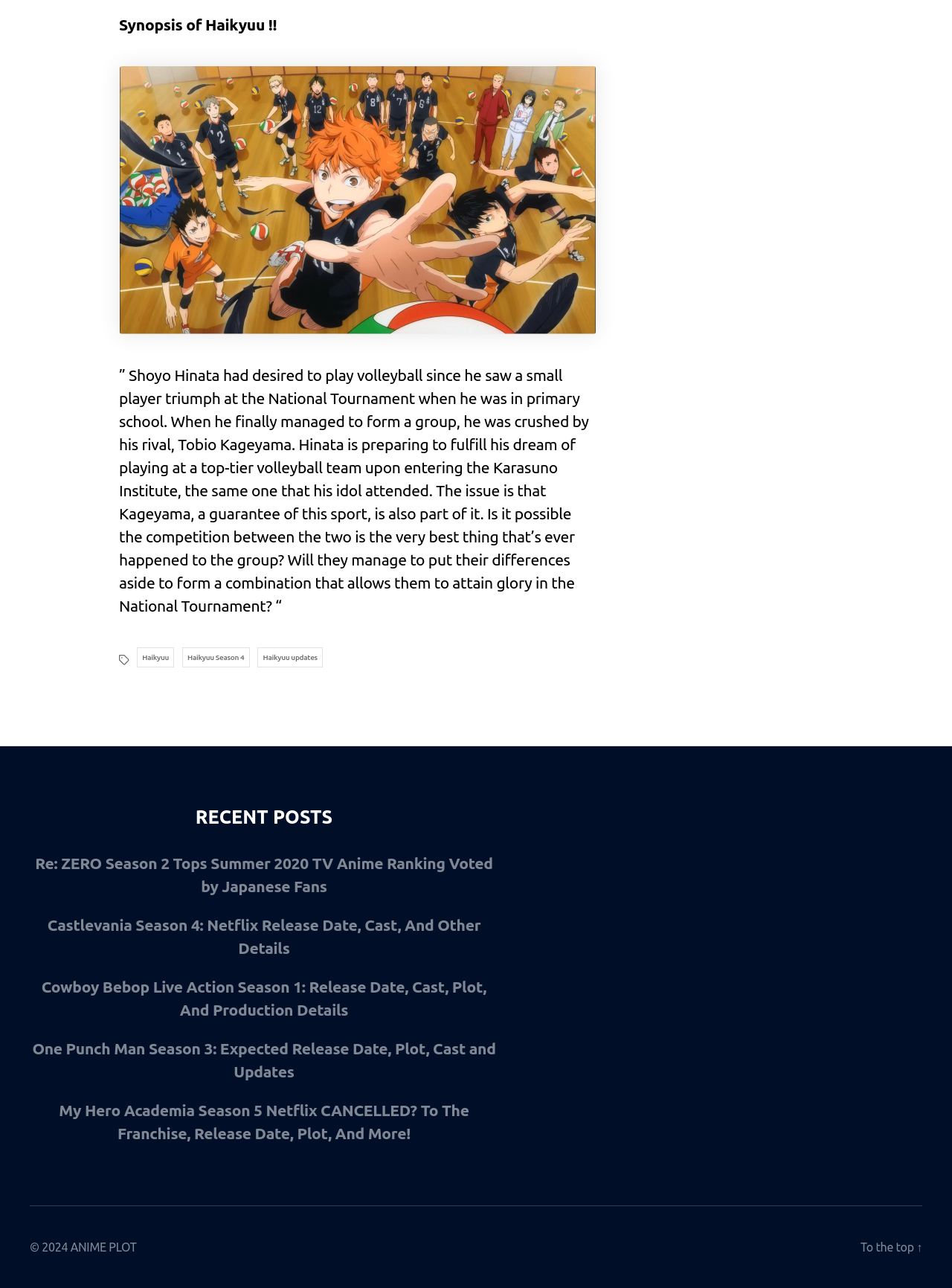Provide the bounding box coordinates of the area you need to click to execute the following instruction: "View Haikyuu updates".

[0.271, 0.503, 0.339, 0.518]